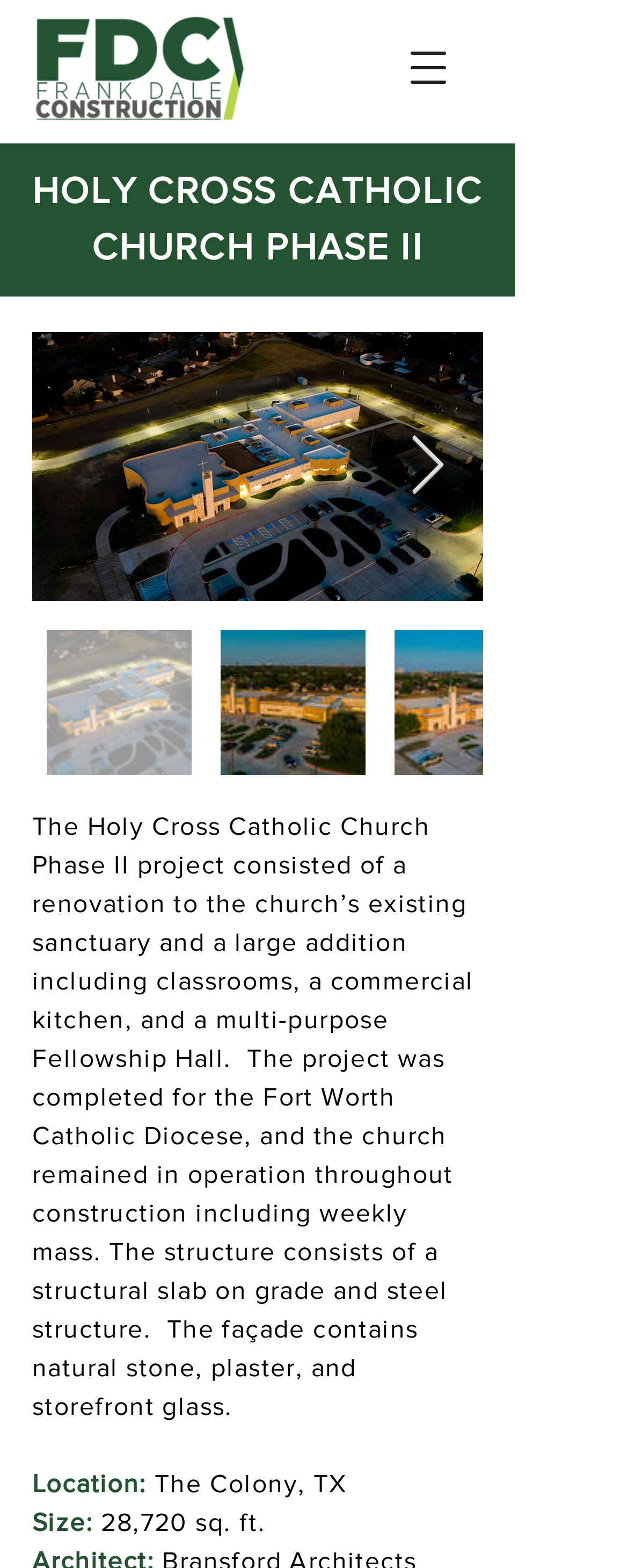What is the location of the company associated with the church project?
Answer the question with a detailed and thorough explanation.

I inferred this answer by examining the link element on the webpage, which mentions 'Southlake TX' as the location of Frank Dale Construction.